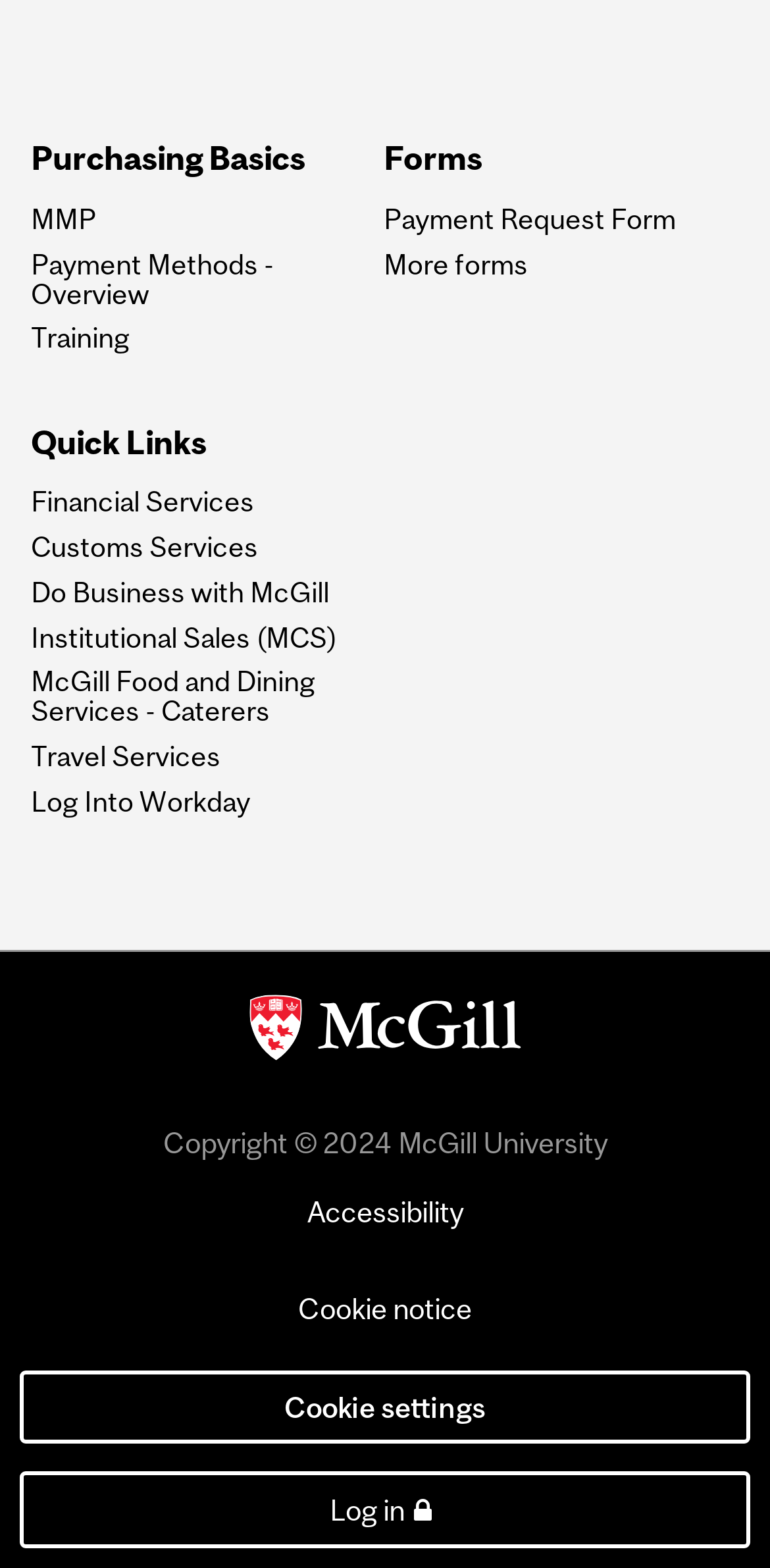Find the bounding box coordinates of the element to click in order to complete this instruction: "Access Payment Methods Overview". The bounding box coordinates must be four float numbers between 0 and 1, denoted as [left, top, right, bottom].

[0.04, 0.16, 0.491, 0.197]